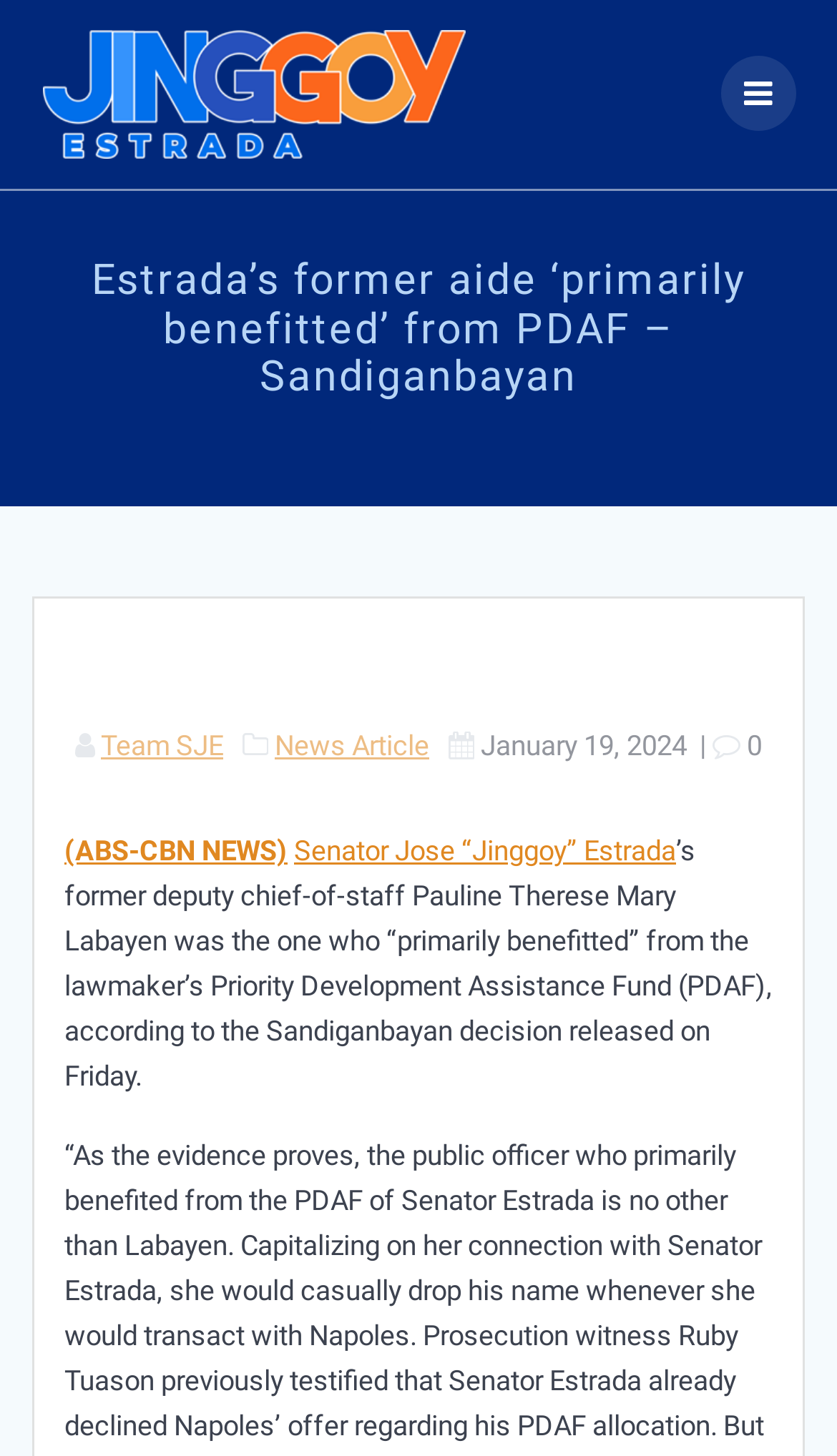What is the name of the lawmaker mentioned in the article?
Analyze the screenshot and provide a detailed answer to the question.

I found the answer by looking at the link element with the text 'Jinggoy Ejercito Estrada' and the image element with the same text, which suggests that Jinggoy Estrada is a key figure in the article.